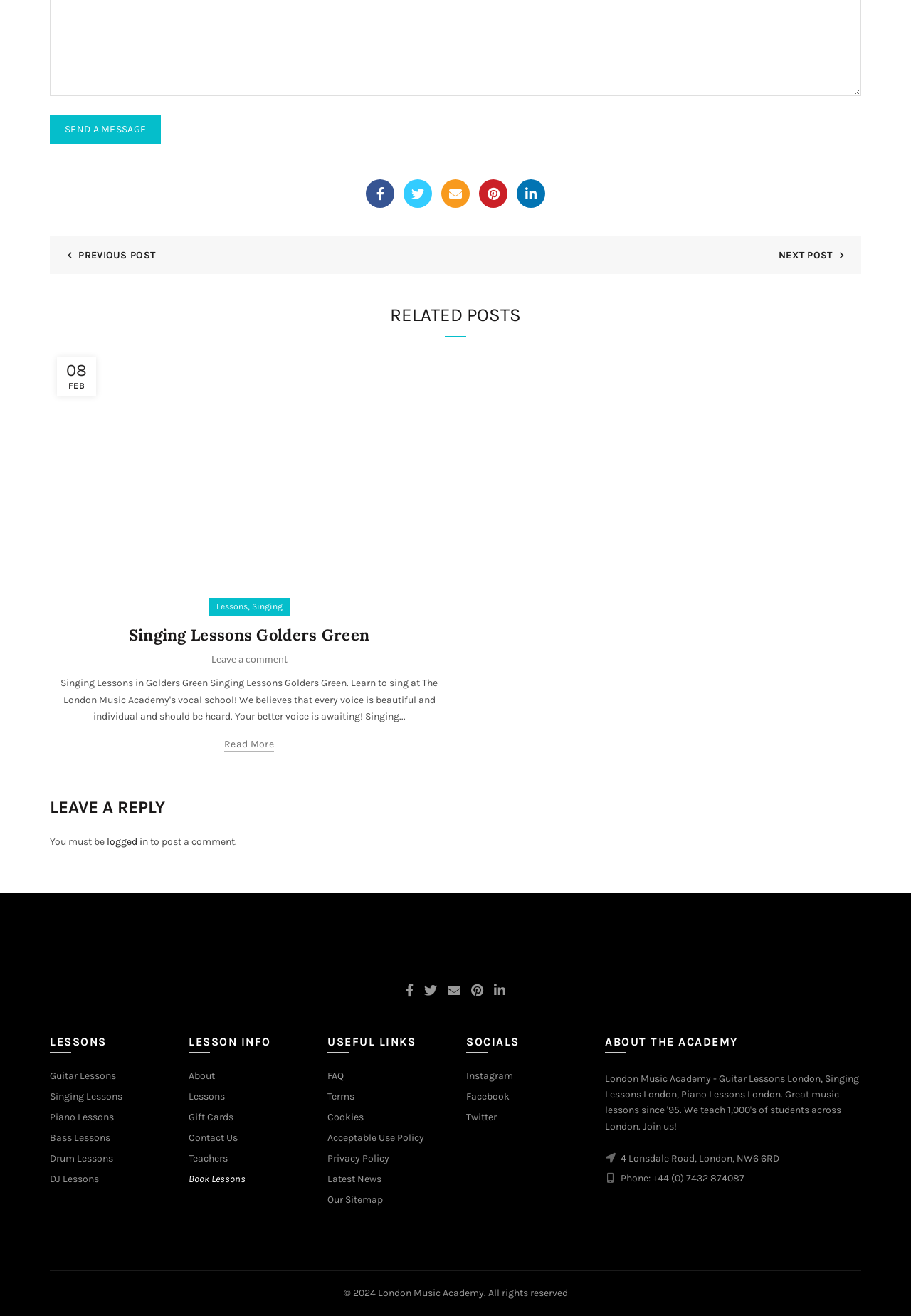Identify the bounding box coordinates of the area you need to click to perform the following instruction: "View 'Guitar Lessons'".

[0.055, 0.813, 0.127, 0.822]